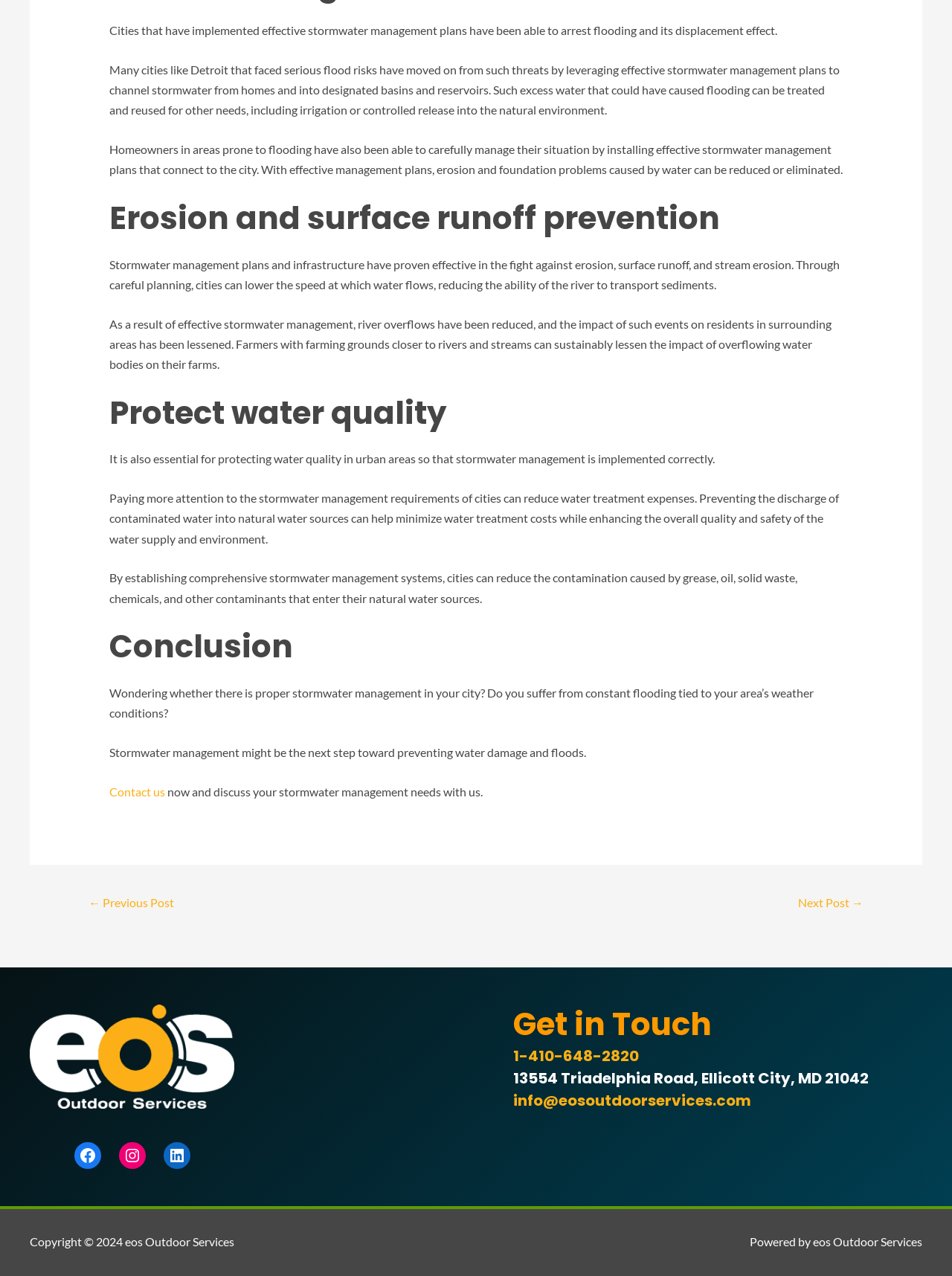Calculate the bounding box coordinates for the UI element based on the following description: "Contact us". Ensure the coordinates are four float numbers between 0 and 1, i.e., [left, top, right, bottom].

[0.115, 0.615, 0.173, 0.626]